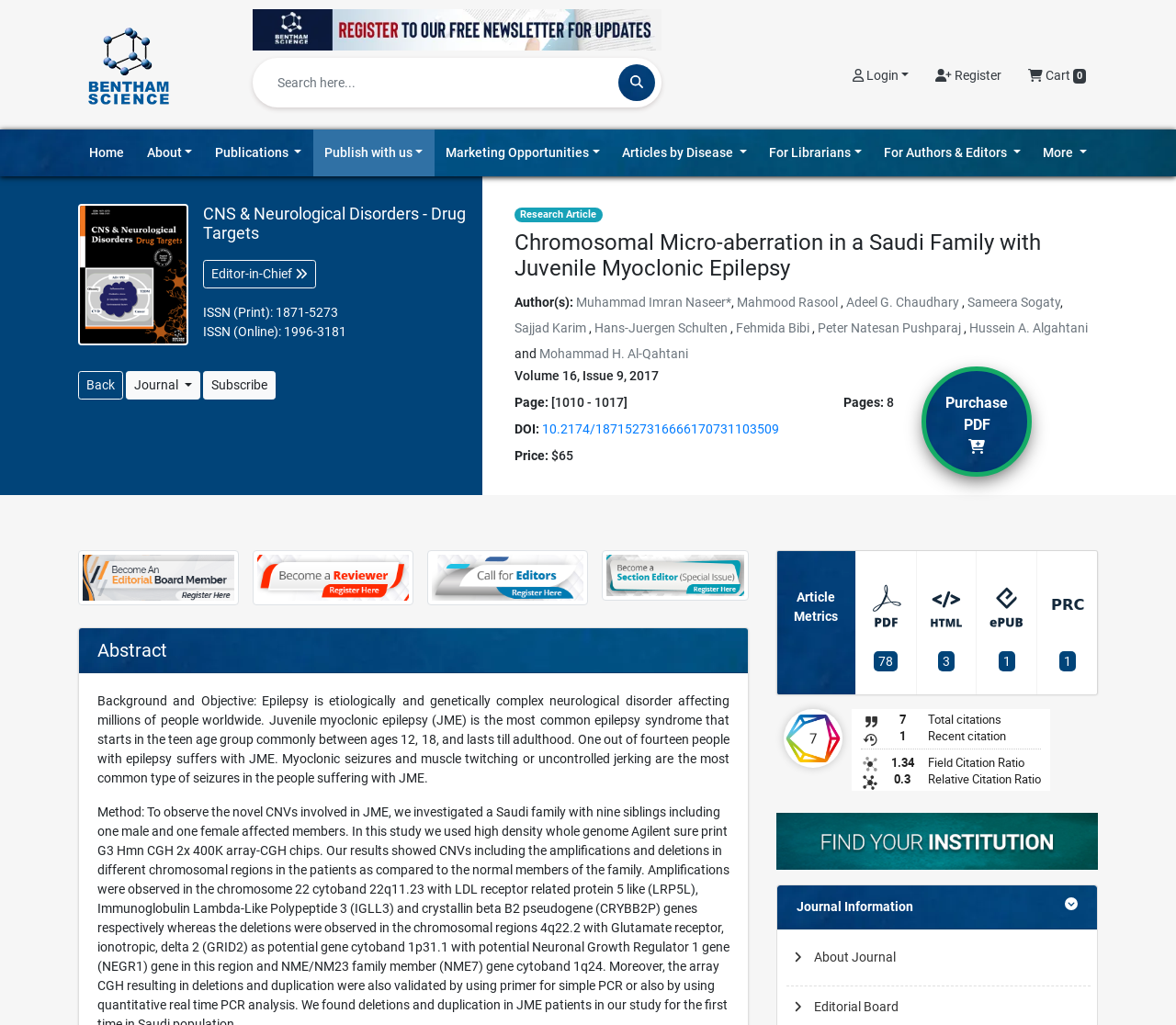Given the webpage screenshot and the description, determine the bounding box coordinates (top-left x, top-left y, bottom-right x, bottom-right y) that define the location of the UI element matching this description: Journal

[0.107, 0.362, 0.17, 0.39]